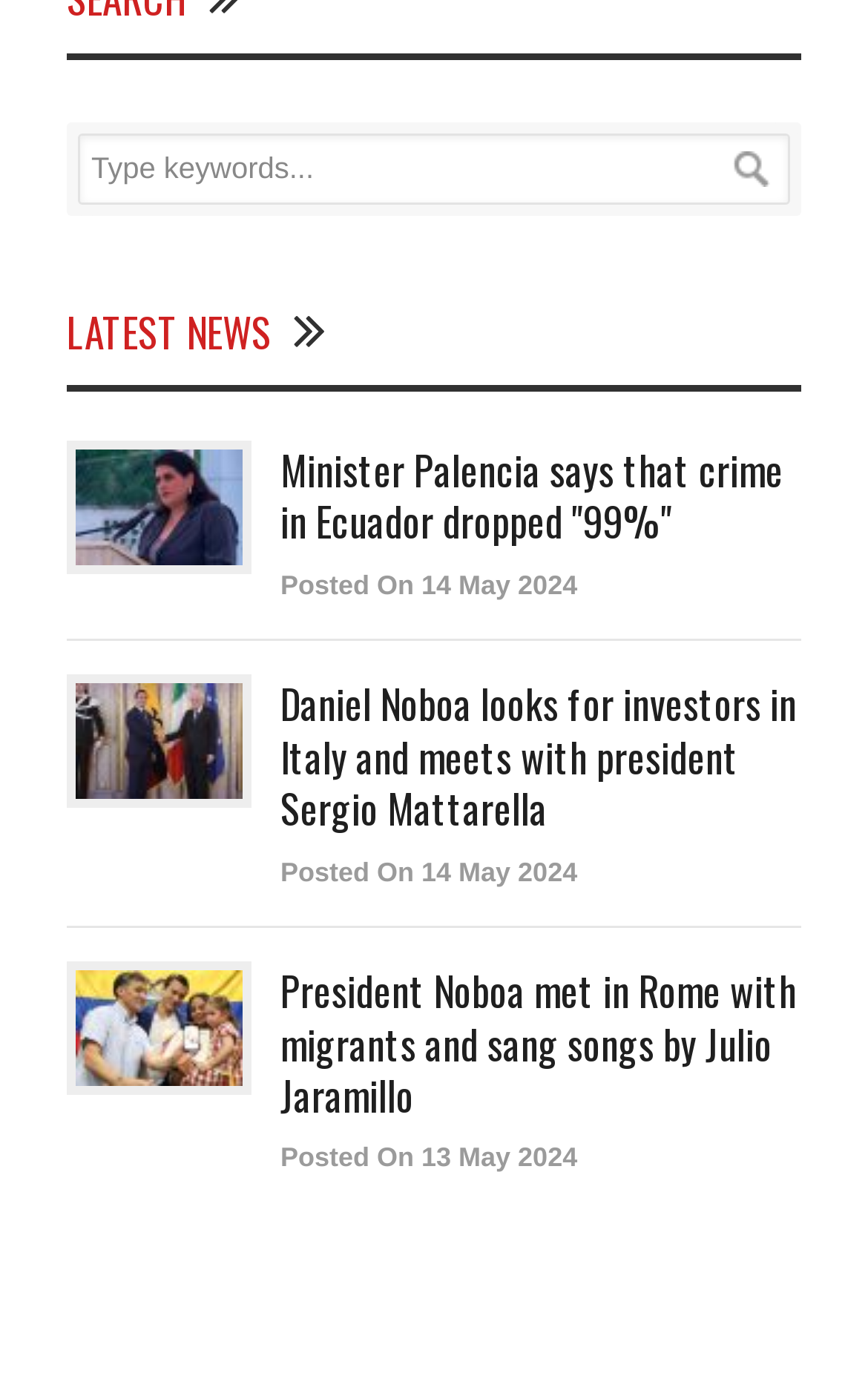Locate the coordinates of the bounding box for the clickable region that fulfills this instruction: "View Terms and Conditions".

None